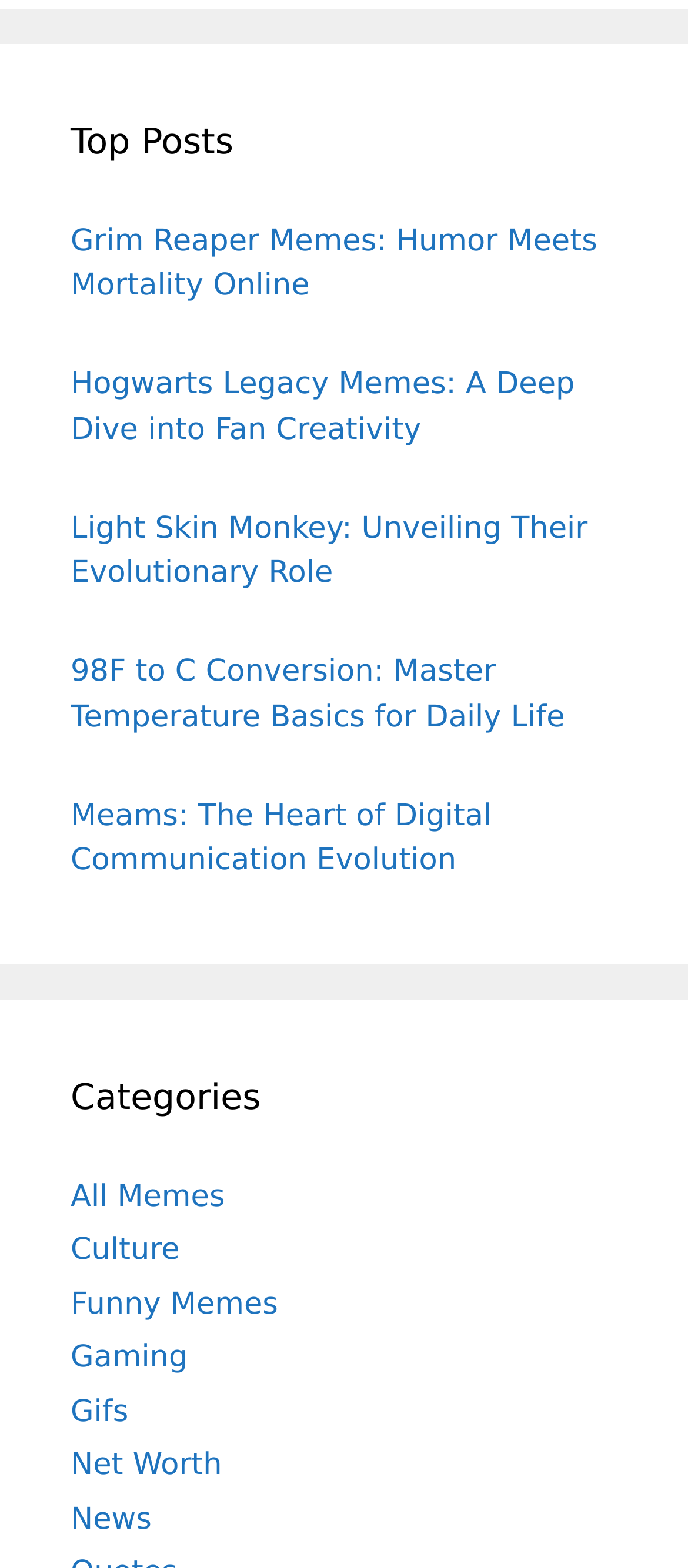Given the description "Net Worth", determine the bounding box of the corresponding UI element.

[0.103, 0.923, 0.323, 0.946]